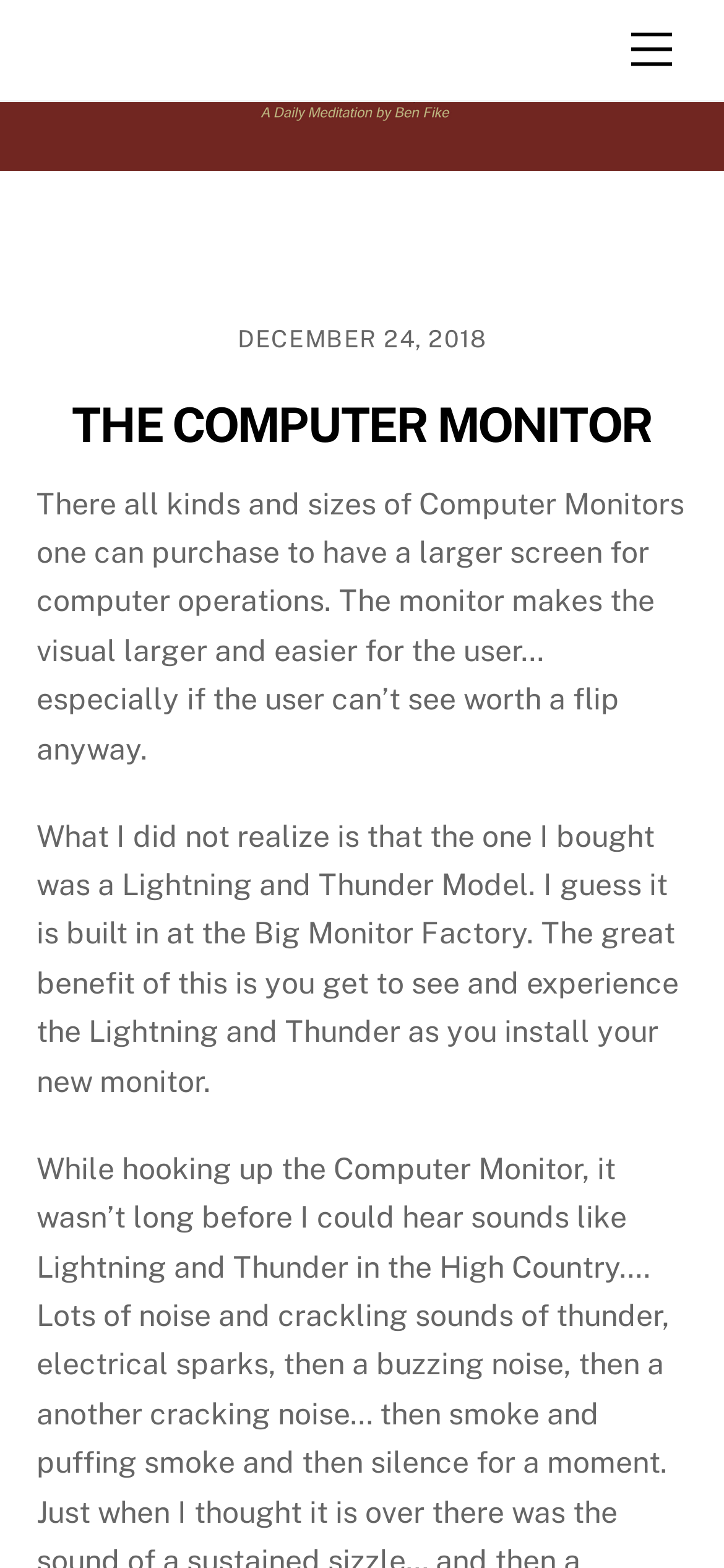What is the date mentioned in the webpage?
Based on the image content, provide your answer in one word or a short phrase.

DECEMBER 24, 2018